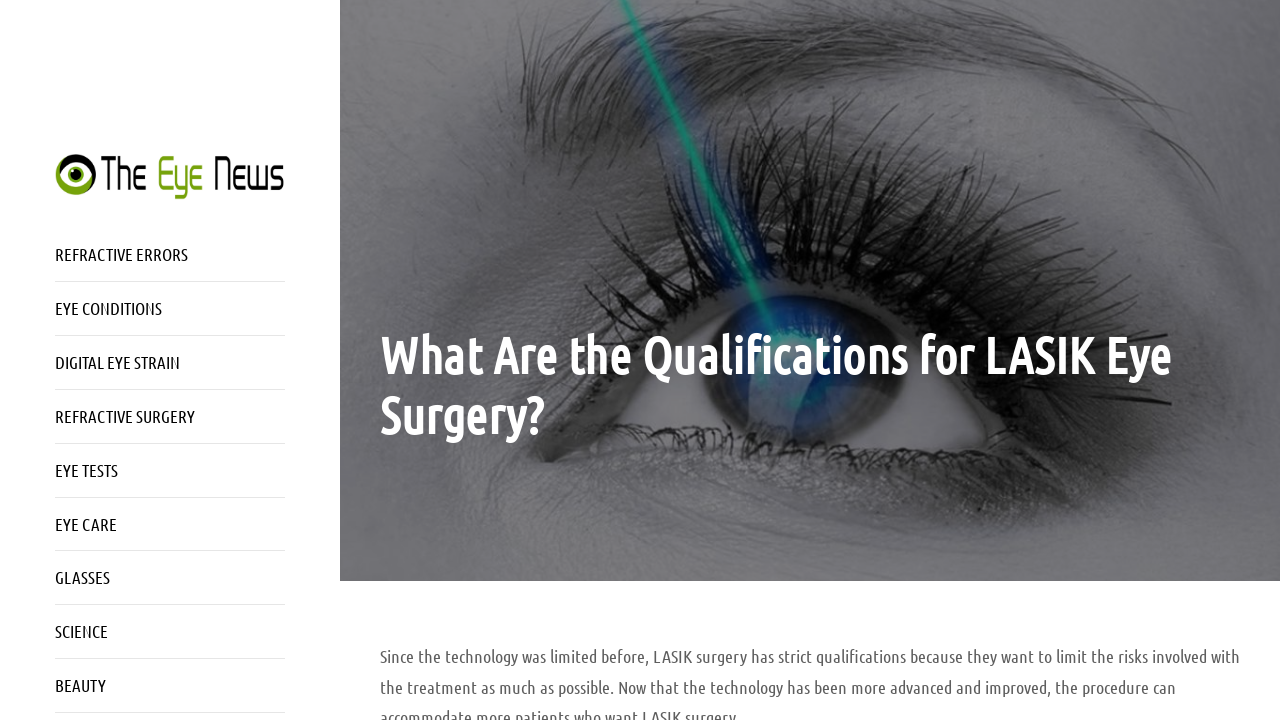Pinpoint the bounding box coordinates of the area that must be clicked to complete this instruction: "Read the article about qualifications for LASIK eye surgery".

[0.297, 0.451, 0.969, 0.618]